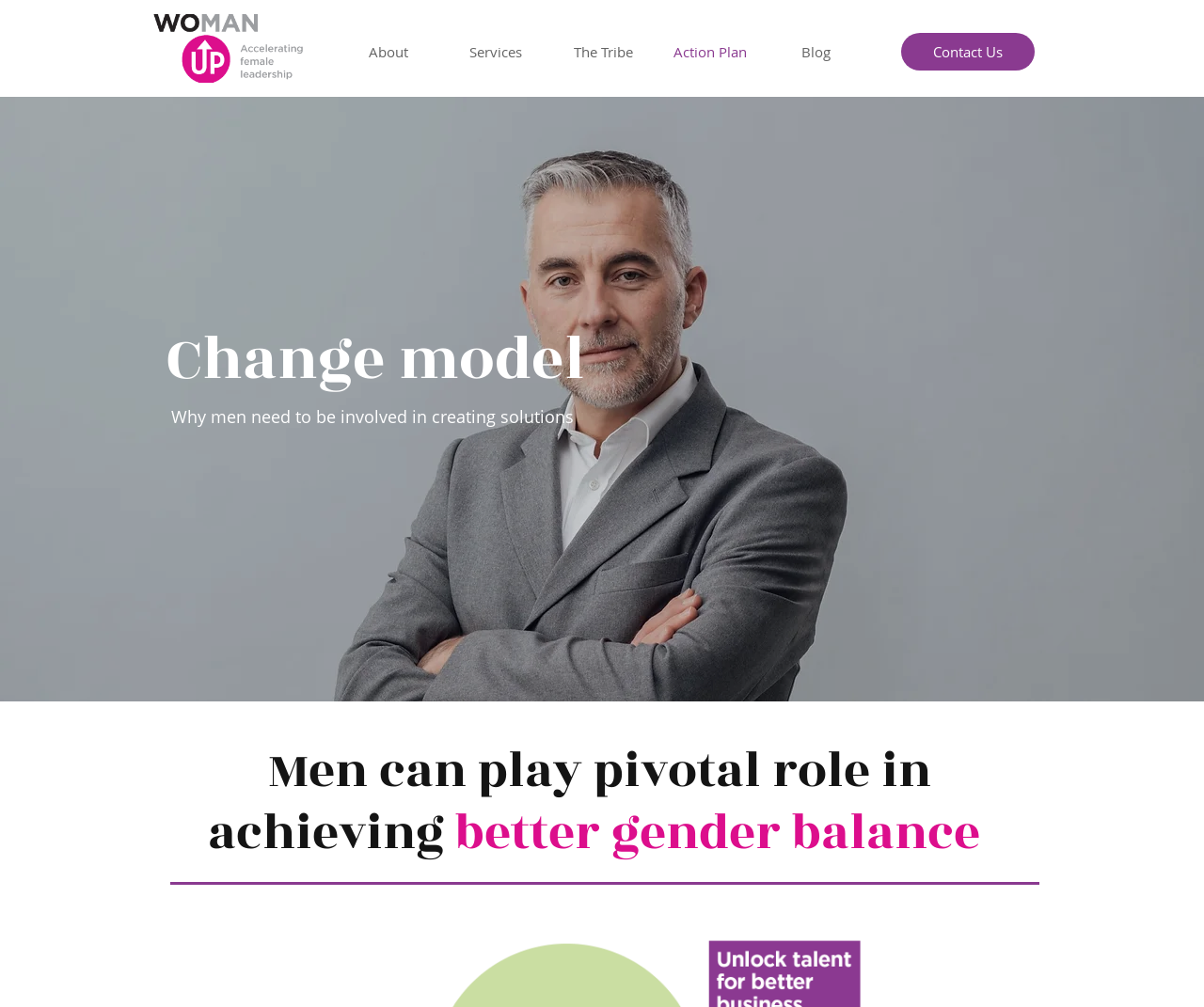Using a single word or phrase, answer the following question: 
What is the role of men in achieving better gender balance?

Pivotal role